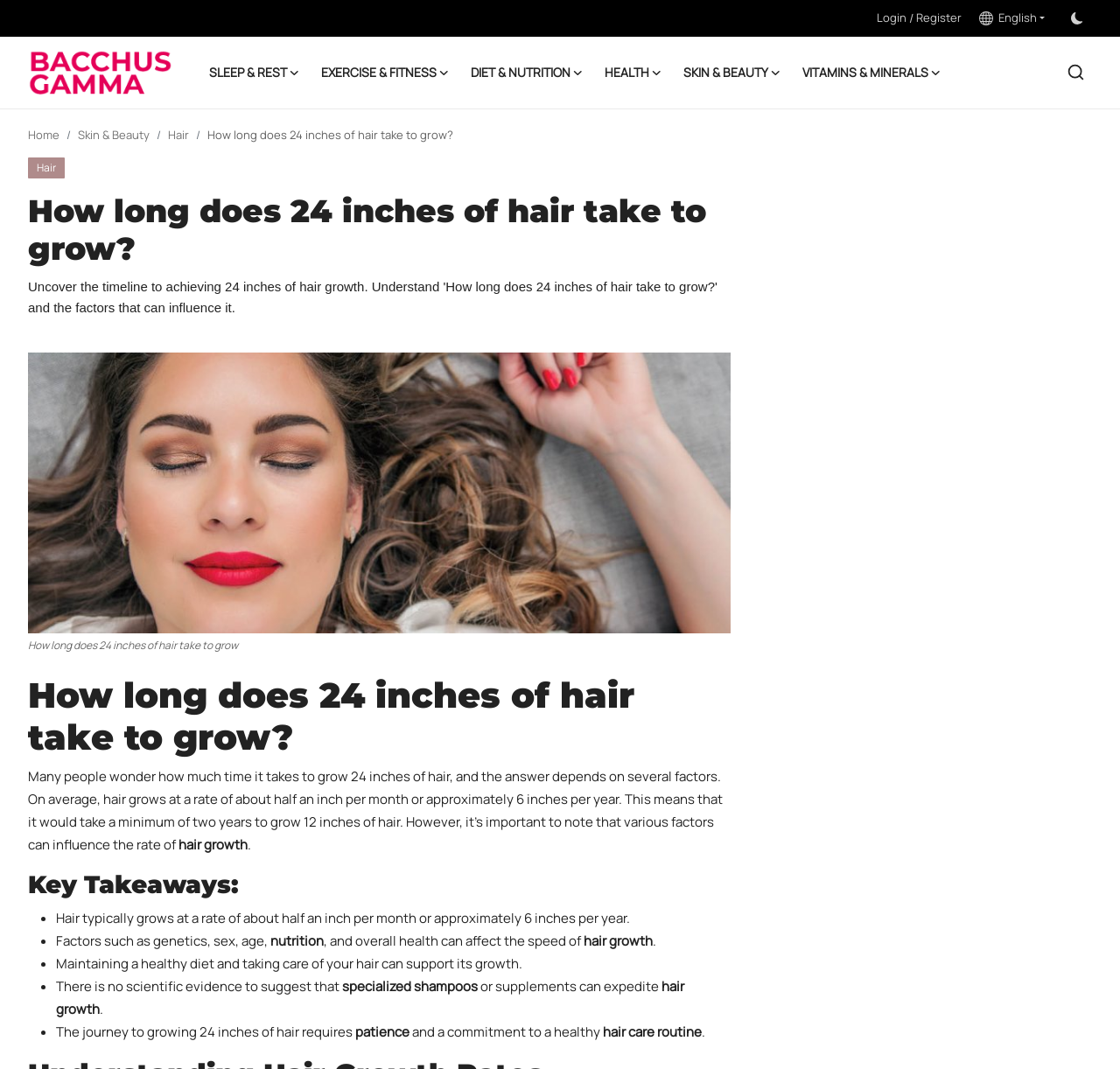Please pinpoint the bounding box coordinates for the region I should click to adhere to this instruction: "Click the 'Login' button".

[0.783, 0.002, 0.809, 0.032]